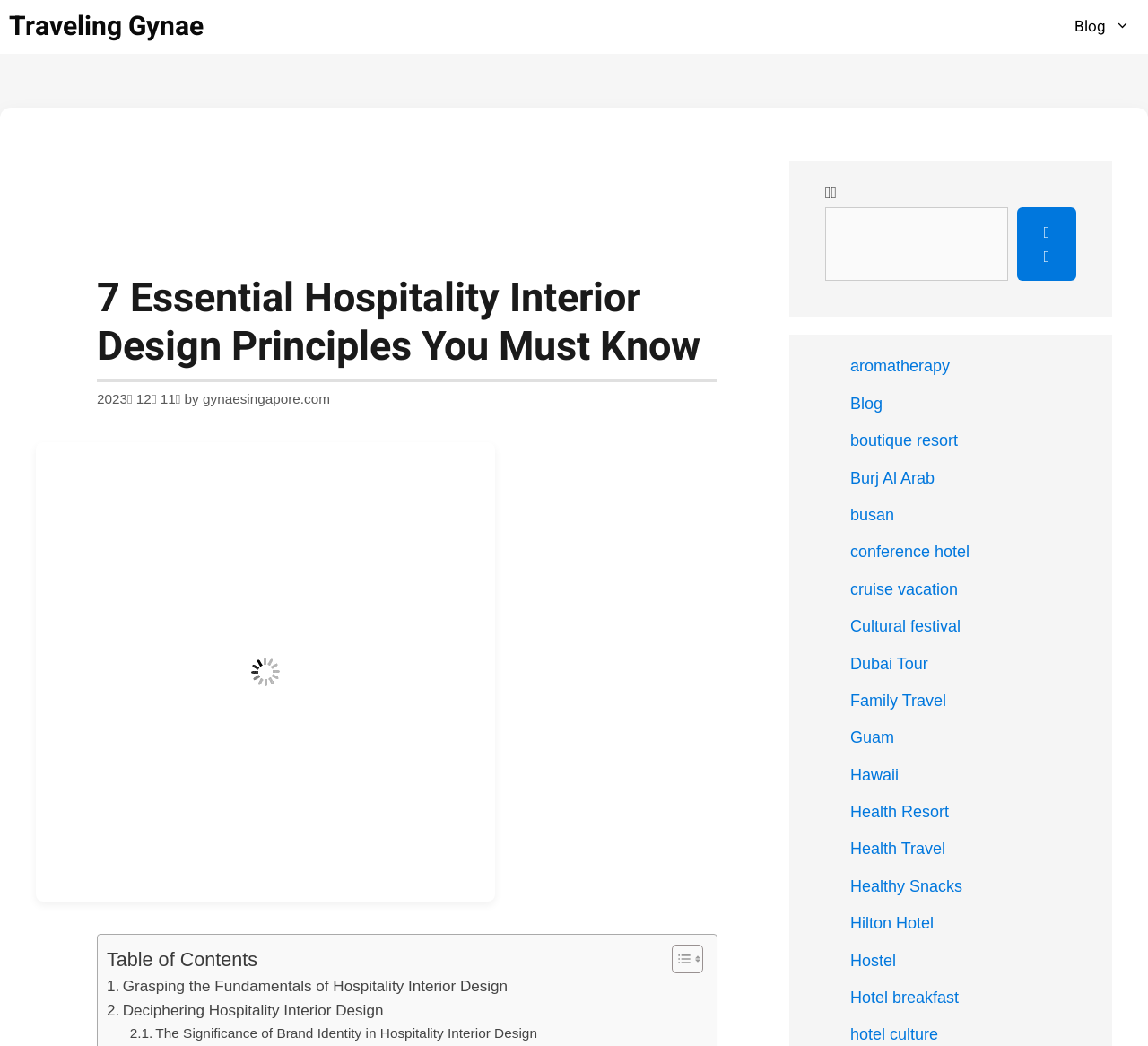Kindly determine the bounding box coordinates of the area that needs to be clicked to fulfill this instruction: "Click on the 'aromatherapy' link".

[0.741, 0.342, 0.827, 0.359]